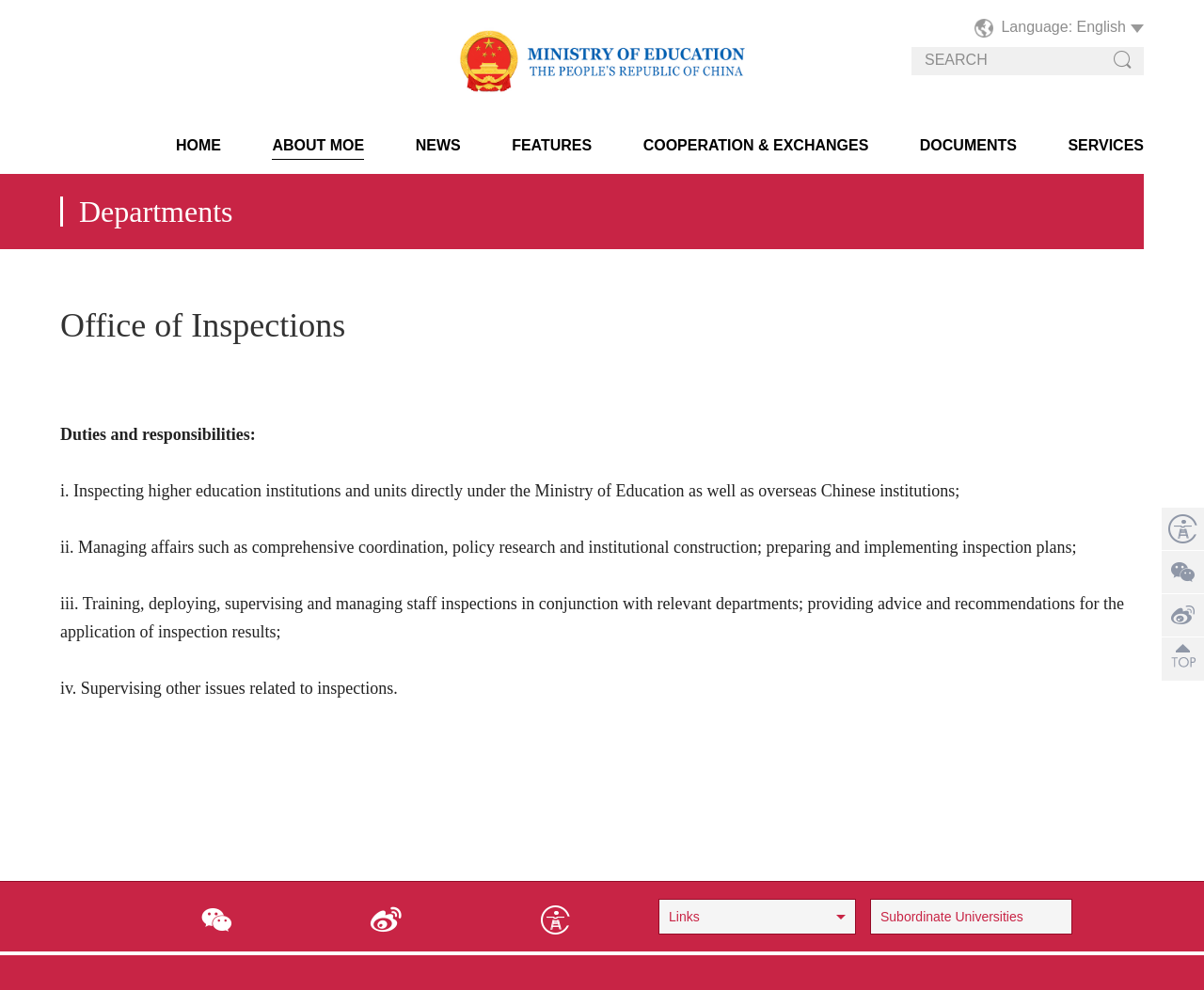Please find the bounding box coordinates of the clickable region needed to complete the following instruction: "Click the SERVICES link". The bounding box coordinates must consist of four float numbers between 0 and 1, i.e., [left, top, right, bottom].

[0.887, 0.139, 0.95, 0.155]